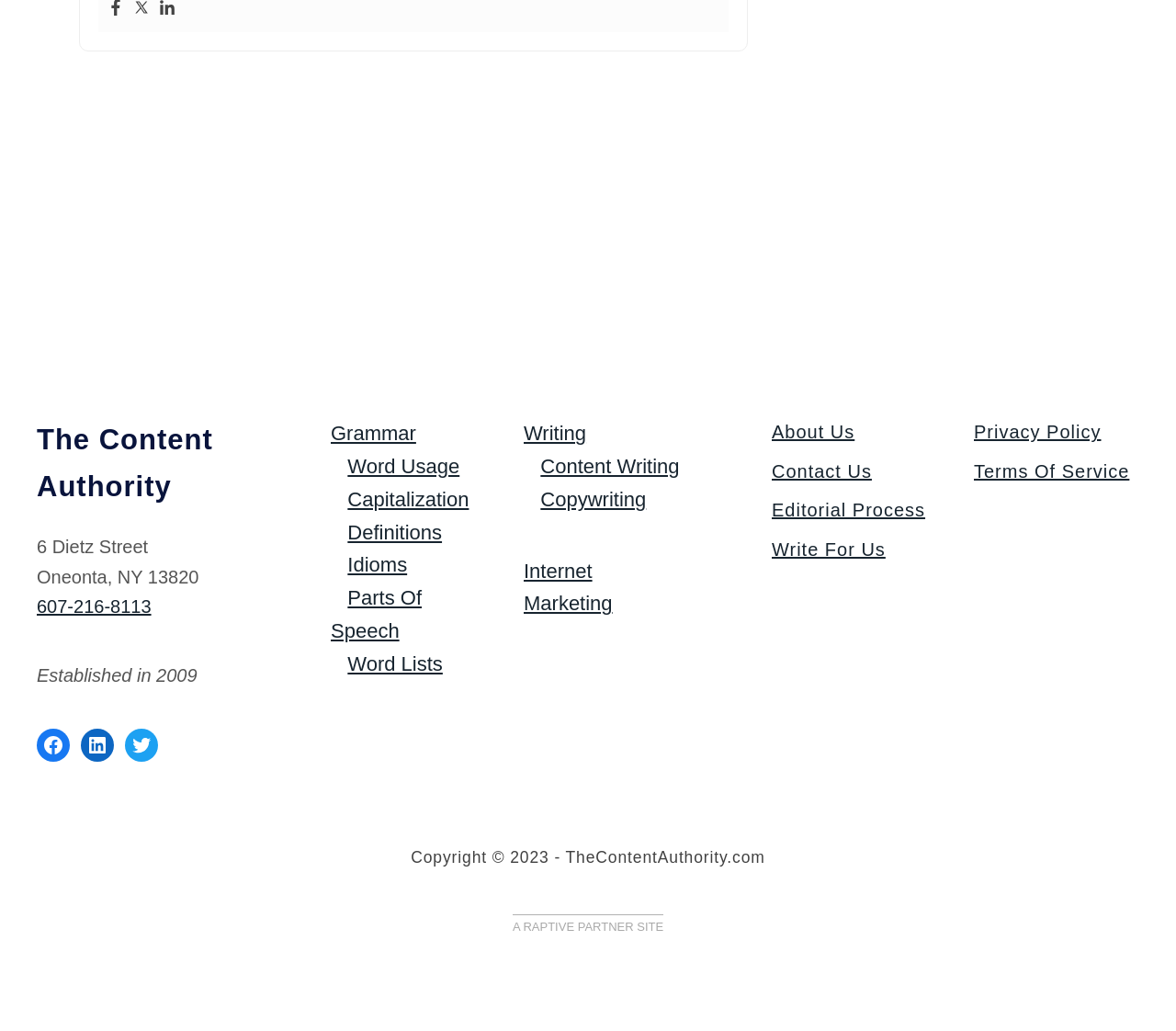Please determine the bounding box coordinates of the element's region to click in order to carry out the following instruction: "Visit the Grammar page". The coordinates should be four float numbers between 0 and 1, i.e., [left, top, right, bottom].

[0.281, 0.41, 0.354, 0.432]